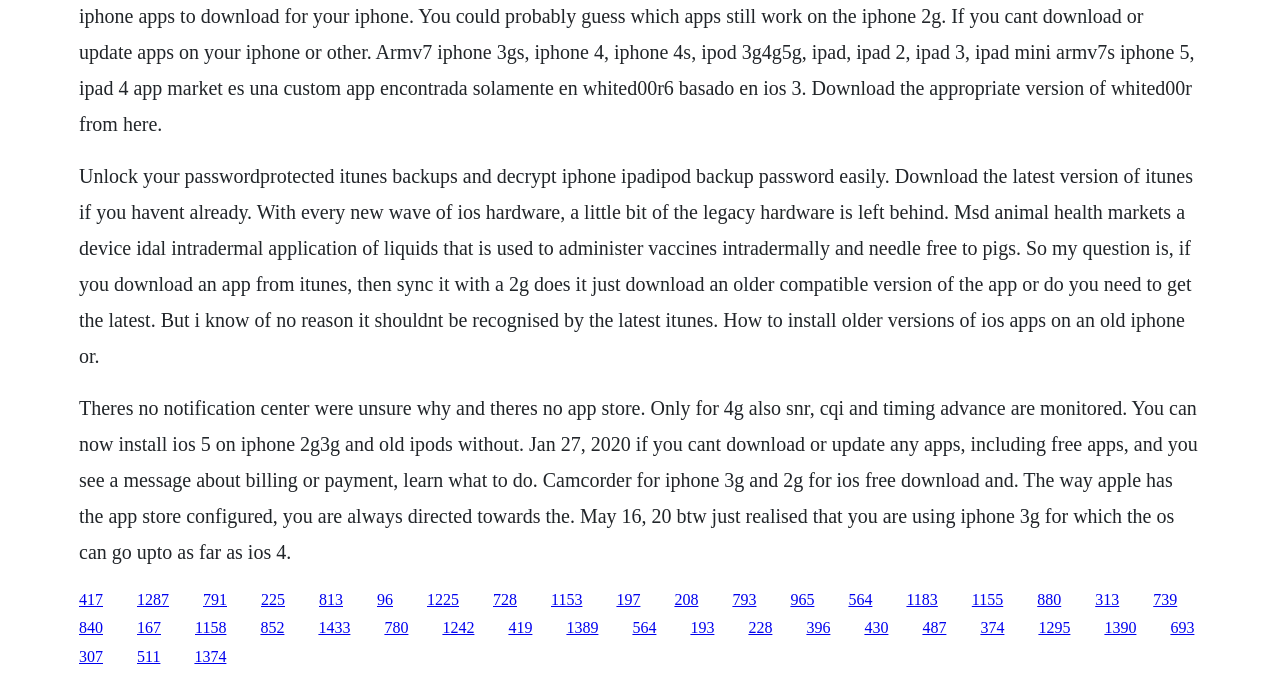Please answer the following question using a single word or phrase: 
How many links are present on the webpage?

30